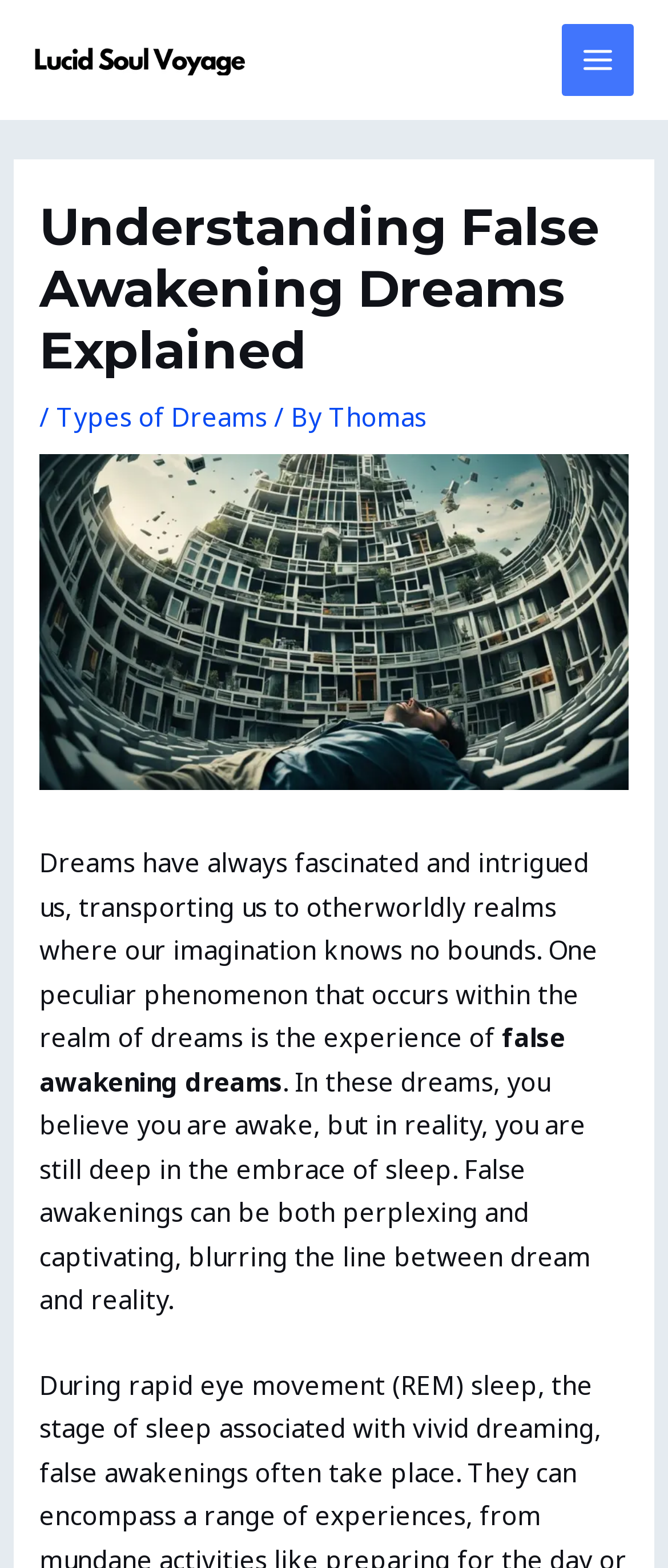Generate a comprehensive caption for the webpage you are viewing.

The webpage is about understanding false awakening dreams, with a focus on distinguishing dream from reality for deeper dream exploration. At the top left of the page, there is a link to "Lucid Soul Voyage" accompanied by an image with the same name. On the top right, there is a button labeled "MAIN MENU" with an image beside it.

Below the top section, there is a header area that spans almost the entire width of the page. The header contains the title "Understanding False Awakening Dreams Explained" in a large font, followed by a slash and a link to "Types of Dreams" with the author's name "Thomas" beside it. Below the title, there is a large image related to false awakening dreams.

The main content of the page starts with a paragraph of text that discusses the fascination with dreams and the phenomenon of false awakening dreams. The text is divided into three sections, with the middle section highlighting the term "false awakening dreams" in a slightly larger font. The text explains that false awakening dreams are dreams where the person believes they are awake but are still asleep, and how they can be both perplexing and captivating.